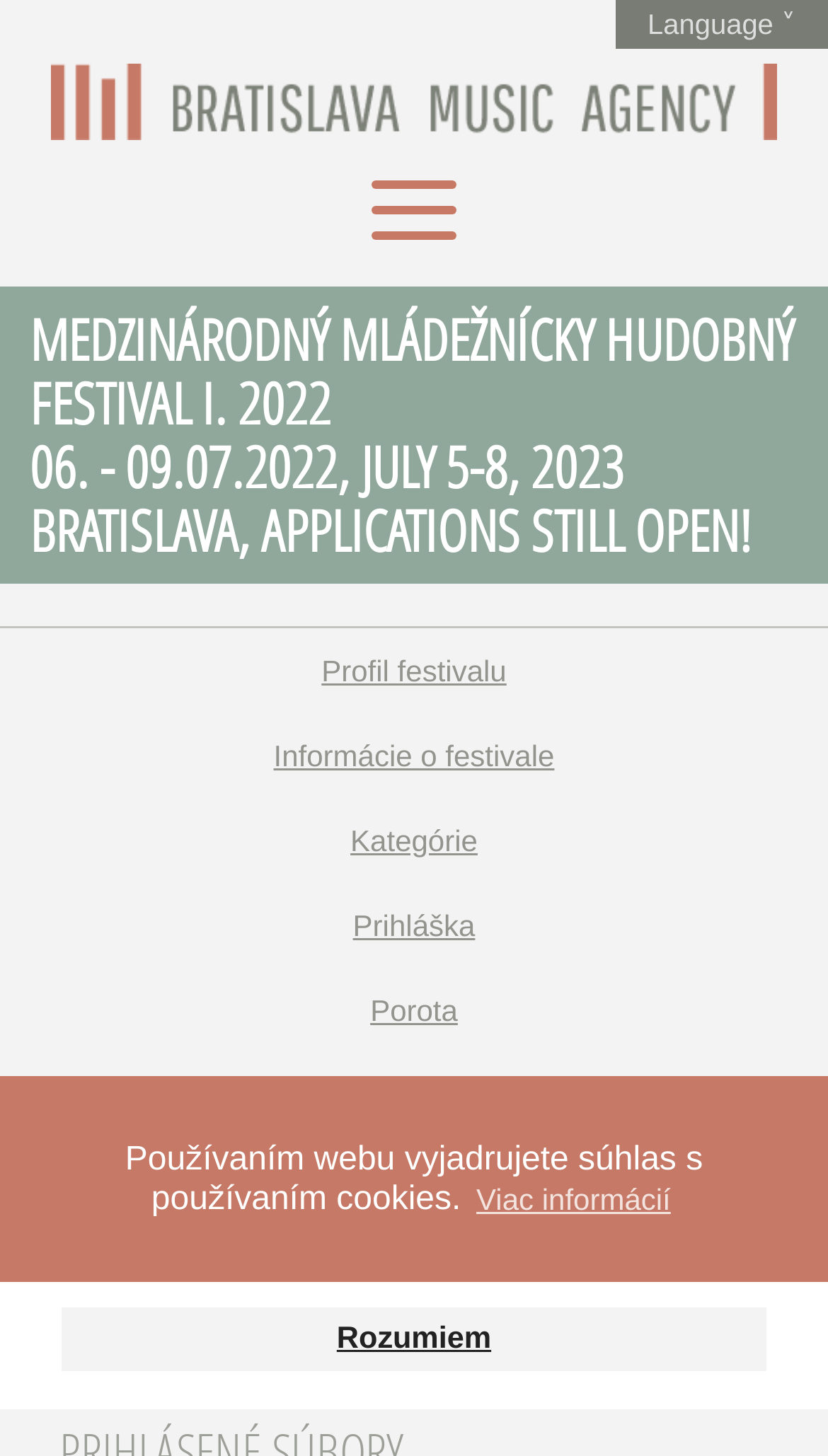Find the bounding box coordinates for the HTML element described in this sentence: "Profil festivalu". Provide the coordinates as four float numbers between 0 and 1, in the format [left, top, right, bottom].

[0.036, 0.431, 0.964, 0.489]